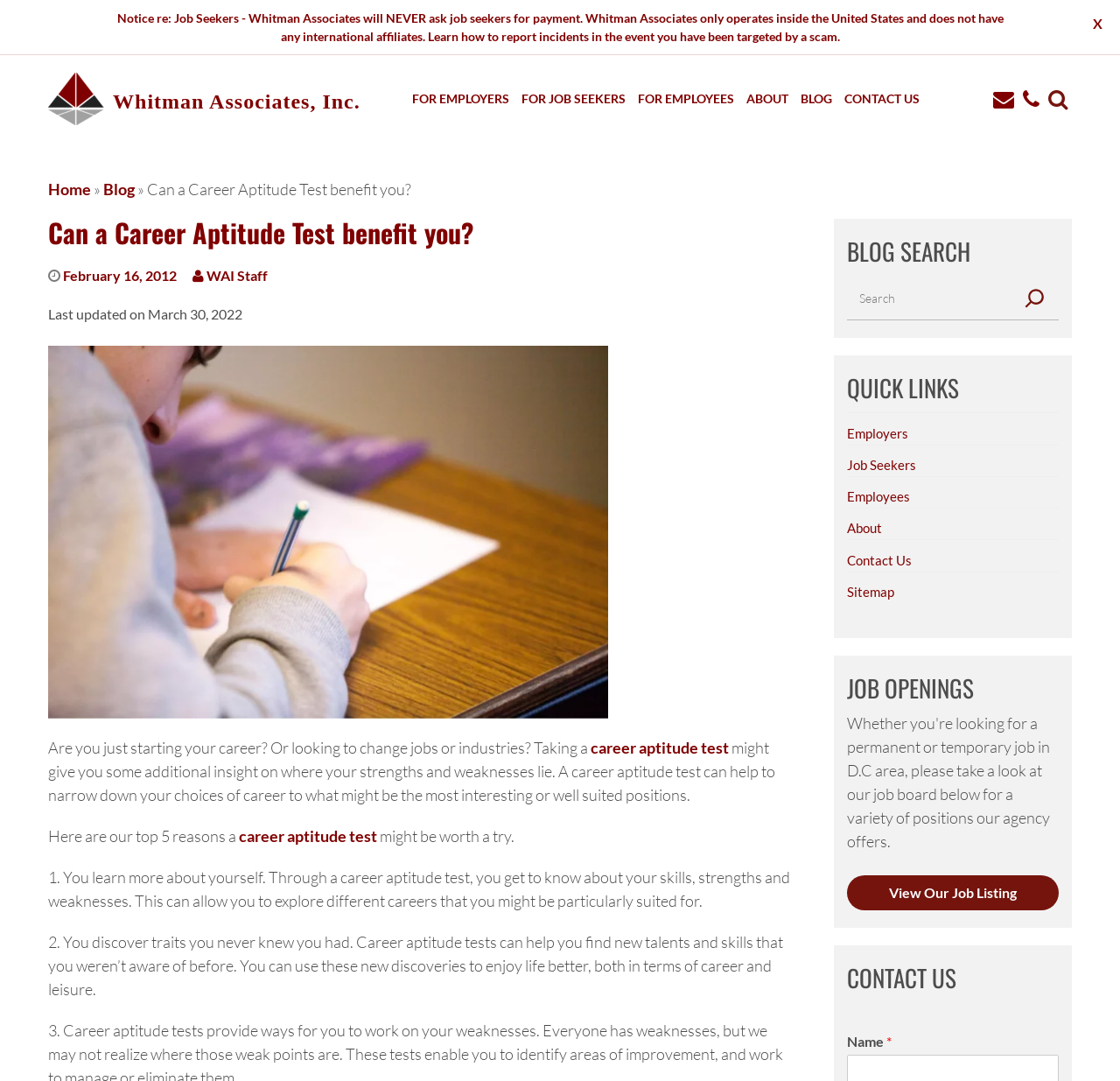How many reasons are provided for taking a career aptitude test?
Answer the question with a detailed and thorough explanation.

The webpage lists five reasons why taking a career aptitude test might be beneficial. These reasons are numbered from 1 to 5 and provide explanations for each point.